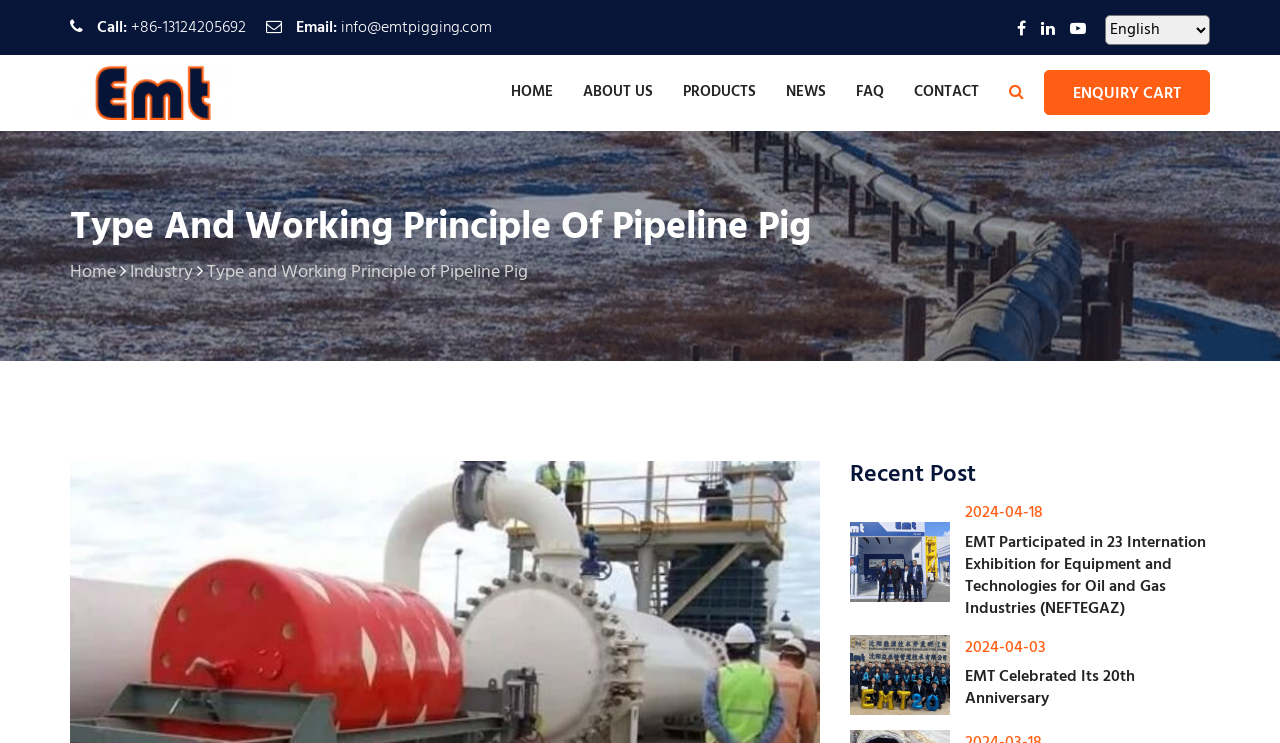Refer to the image and offer a detailed explanation in response to the question: What is the company logo?

I found the company logo by looking at the top-left section of the webpage, where it displays the logo with the text 'Dustrial logo'.